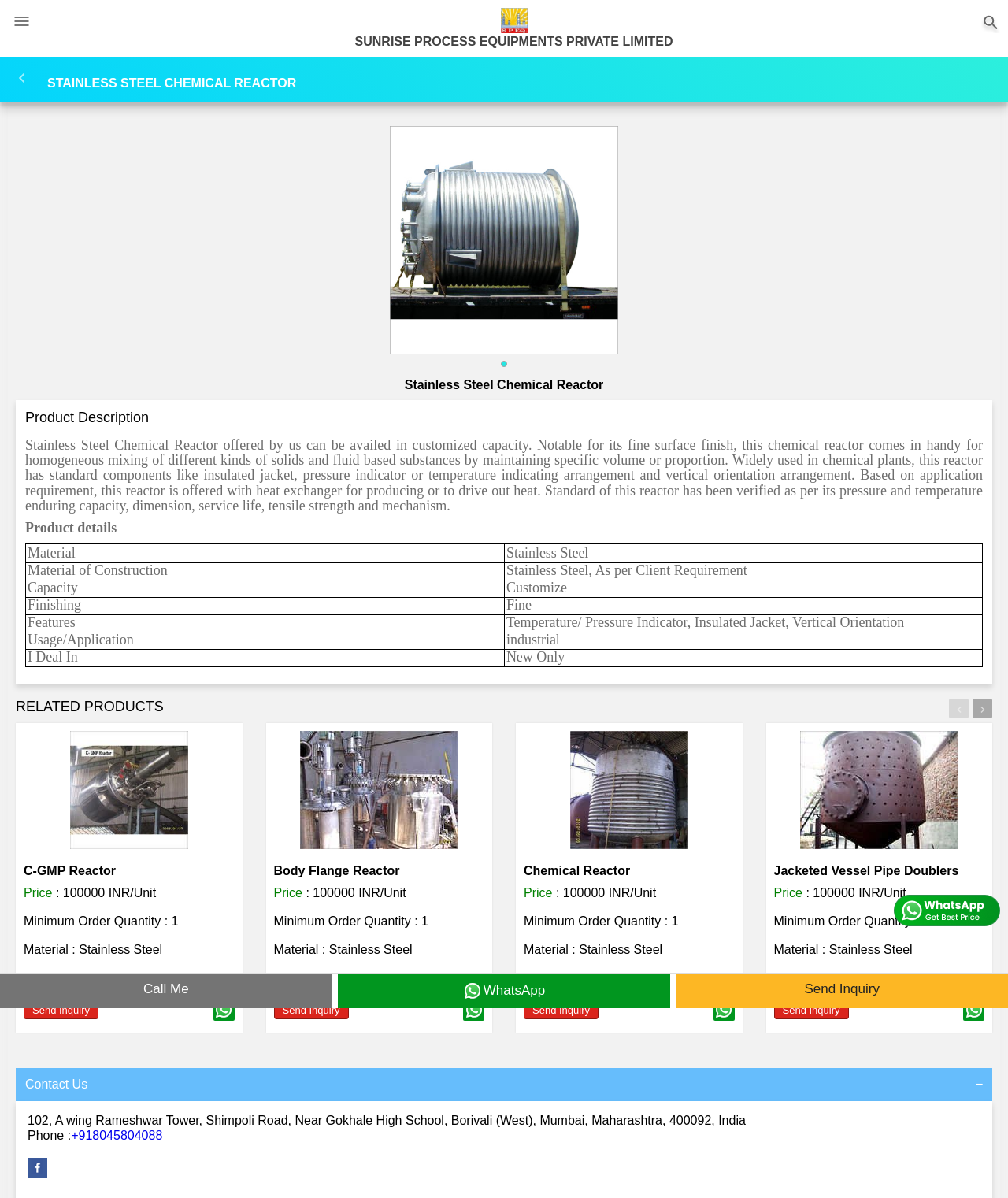What is the company name of the manufacturer?
Kindly answer the question with as much detail as you can.

I found the answer by looking at the top section of the webpage, where it says 'SUNRISE PROCESS EQUIPMENTS PRIVATE LIMITED'.